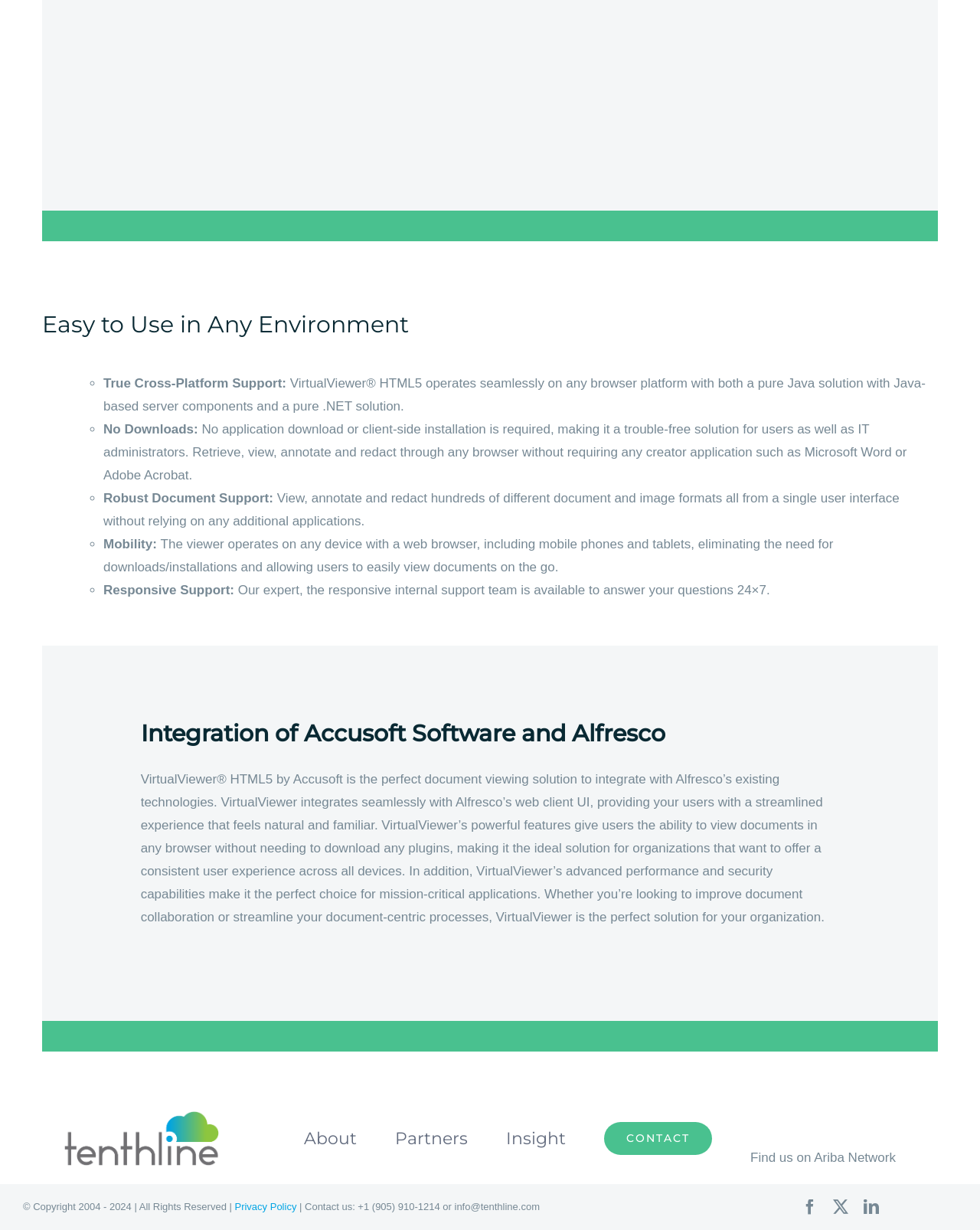What is the purpose of VirtualViewer in Alfresco?
Using the information from the image, give a concise answer in one word or a short phrase.

Streamlined experience